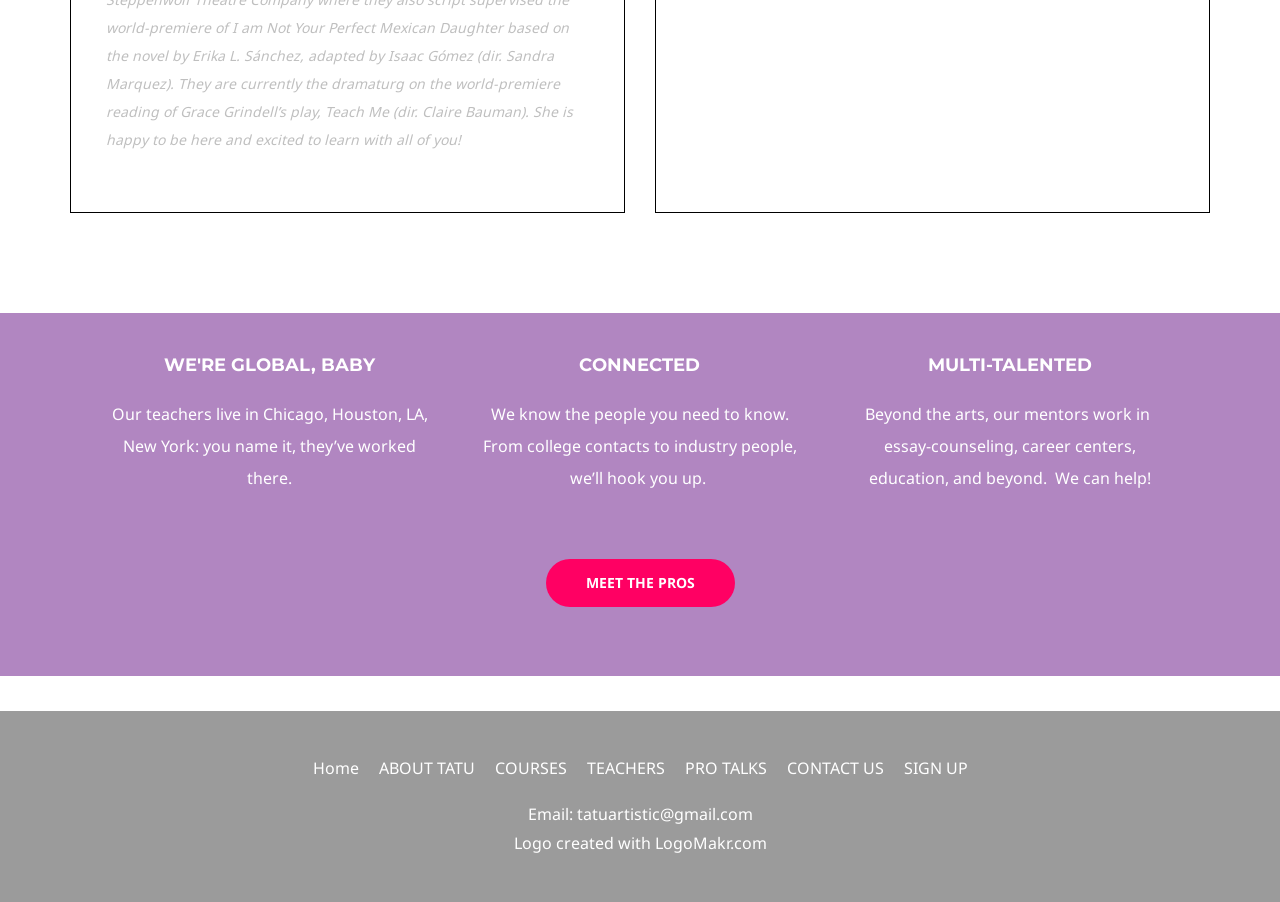Using the element description PRO TALKS, predict the bounding box coordinates for the UI element. Provide the coordinates in (top-left x, top-left y, bottom-right x, bottom-right y) format with values ranging from 0 to 1.

[0.529, 0.839, 0.605, 0.864]